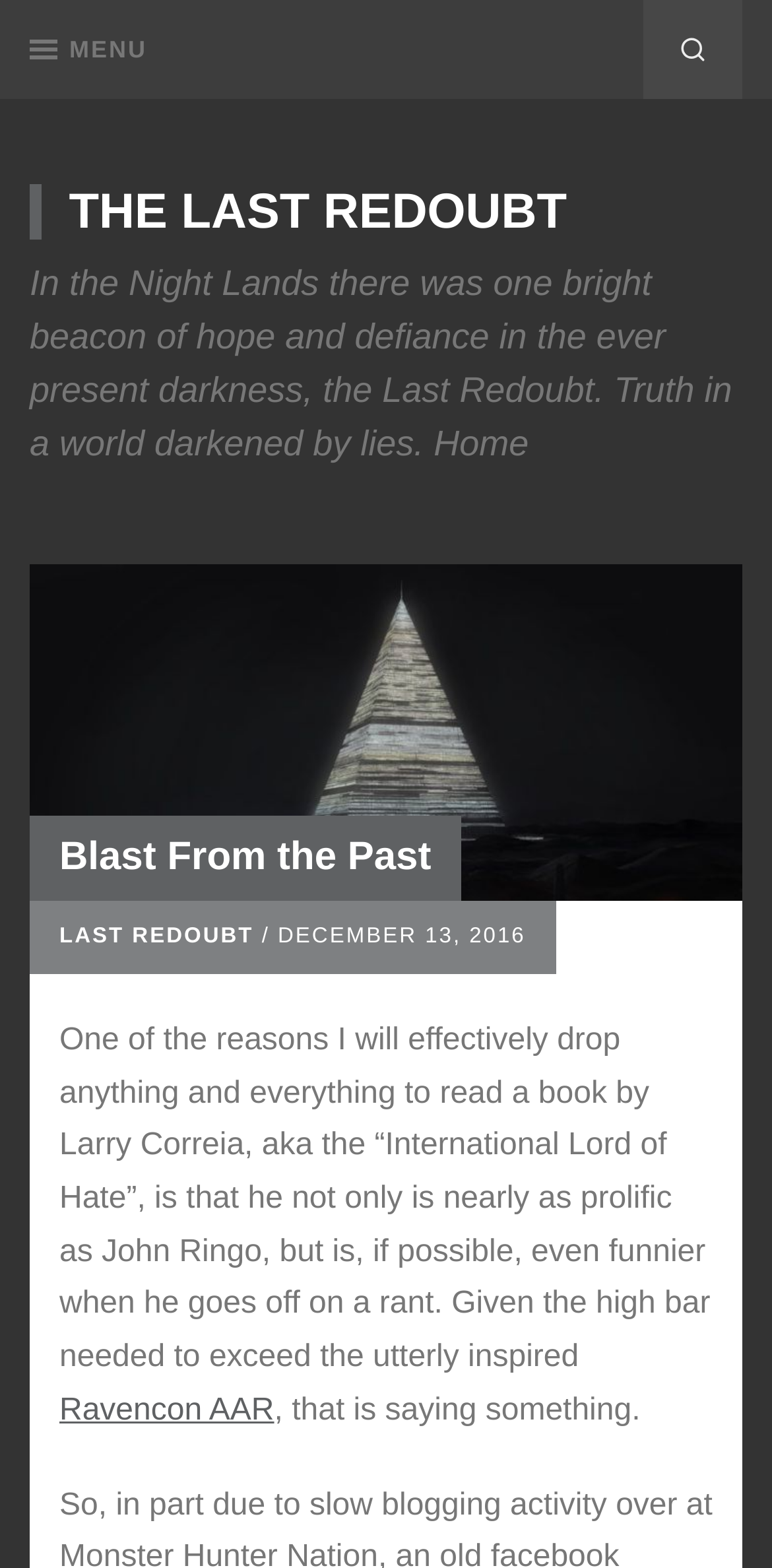Provide an in-depth caption for the contents of the webpage.

The webpage is titled "Blast From the Past" and has a main menu navigation bar at the top, spanning the entire width of the page. On the left side of the navigation bar, there is a "MENU" button, and on the right side, there is another button with an image. Below the navigation bar, there is a link to "THE LAST REDOUBT" followed by a paragraph of text that describes the Last Redoubt as a beacon of hope and defiance in a dark world.

Below this paragraph, there is a header section that takes up most of the page's width. Within this section, there is an image with the title "Blast From the Past", a heading with the same title, and a link to "LAST REDOUBT" followed by a slash and a timestamp indicating the date "DECEMBER 13, 2016".

The main content of the page is a block of text that discusses the author Larry Correia, also known as the "International Lord of Hate", praising his prolific writing and humor. This text block is positioned below the header section and spans most of the page's width. At the end of the text block, there is a link to "Ravencon AAR" followed by a short sentence.